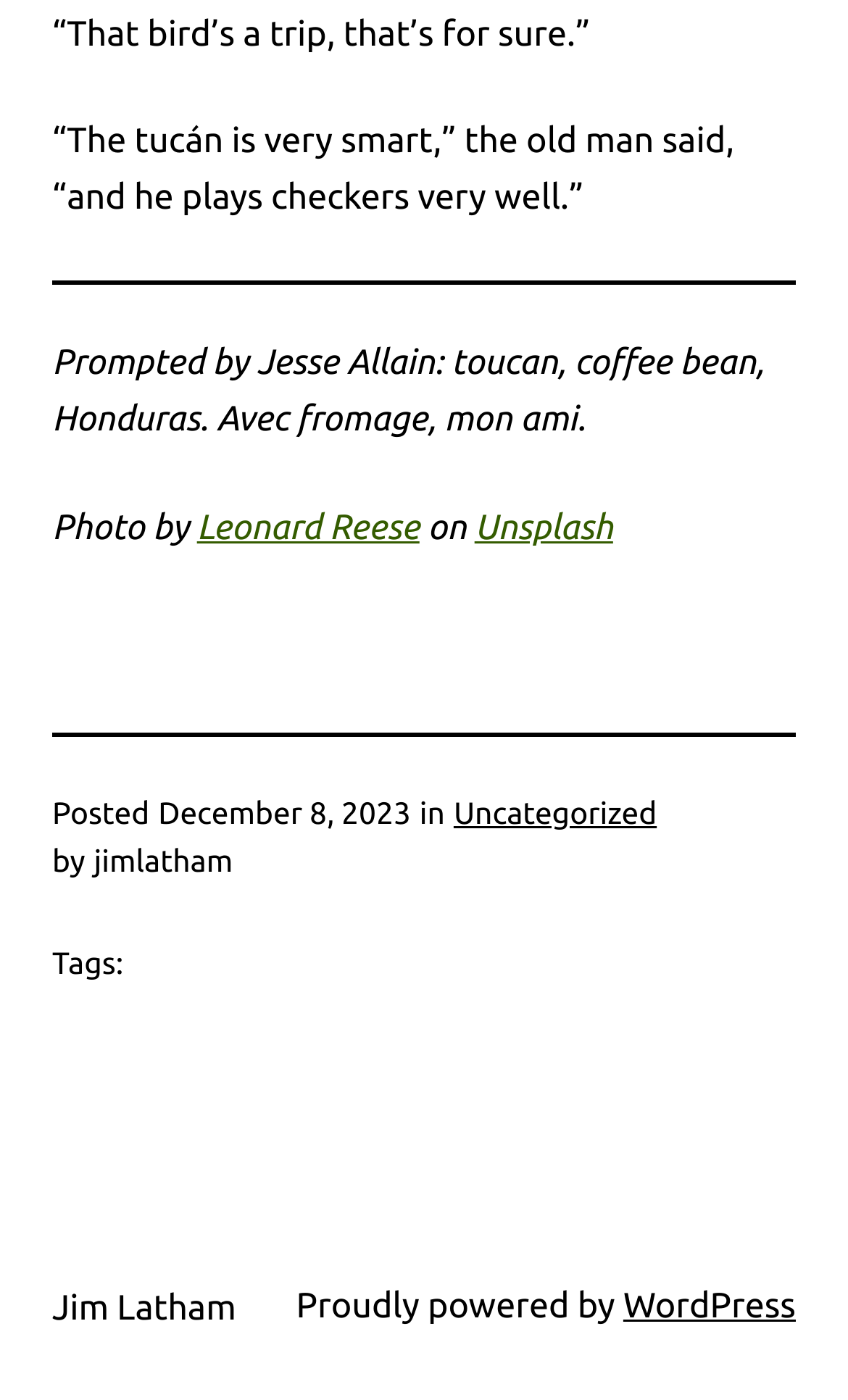Please reply with a single word or brief phrase to the question: 
When was the post published?

December 8, 2023